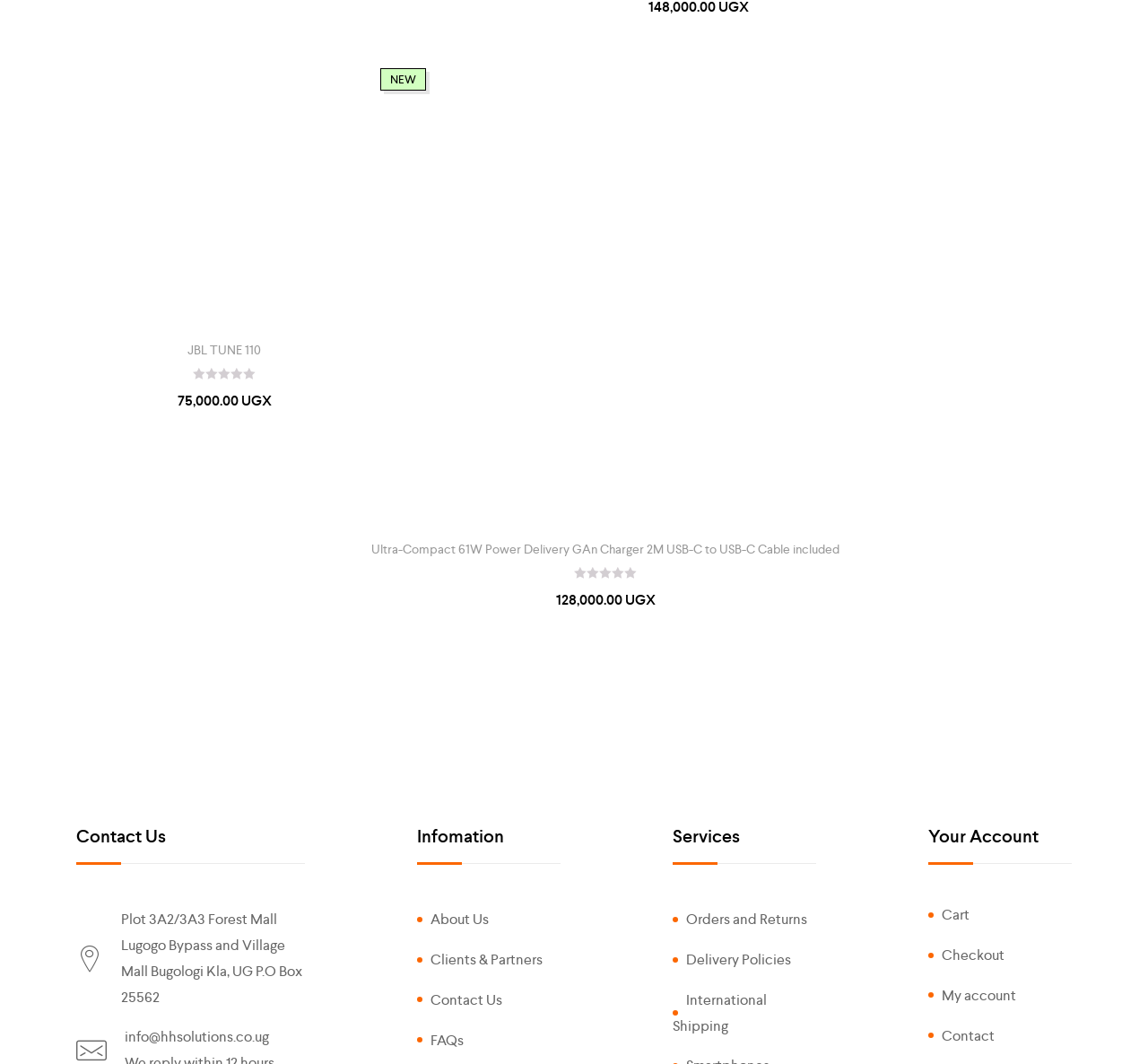Locate the bounding box coordinates of the element that needs to be clicked to carry out the instruction: "View Ultra-Compact 61W Power Delivery GAn Charger 2M USB-C to USB-C Cable included". The coordinates should be given as four float numbers ranging from 0 to 1, i.e., [left, top, right, bottom].

[0.323, 0.055, 0.731, 0.496]